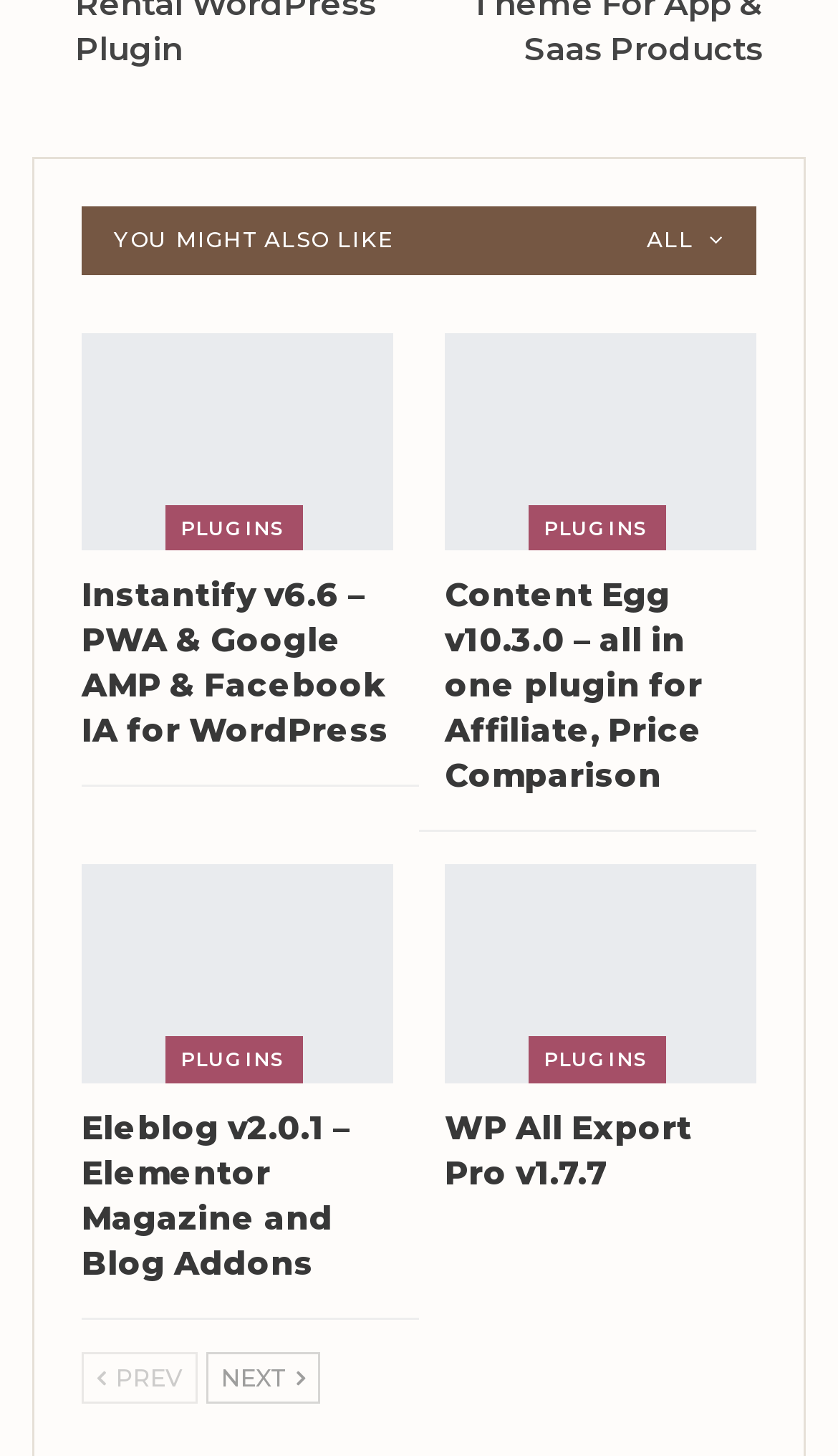Can you find the bounding box coordinates for the element that needs to be clicked to execute this instruction: "Click on NEXT"? The coordinates should be given as four float numbers between 0 and 1, i.e., [left, top, right, bottom].

[0.246, 0.928, 0.382, 0.963]